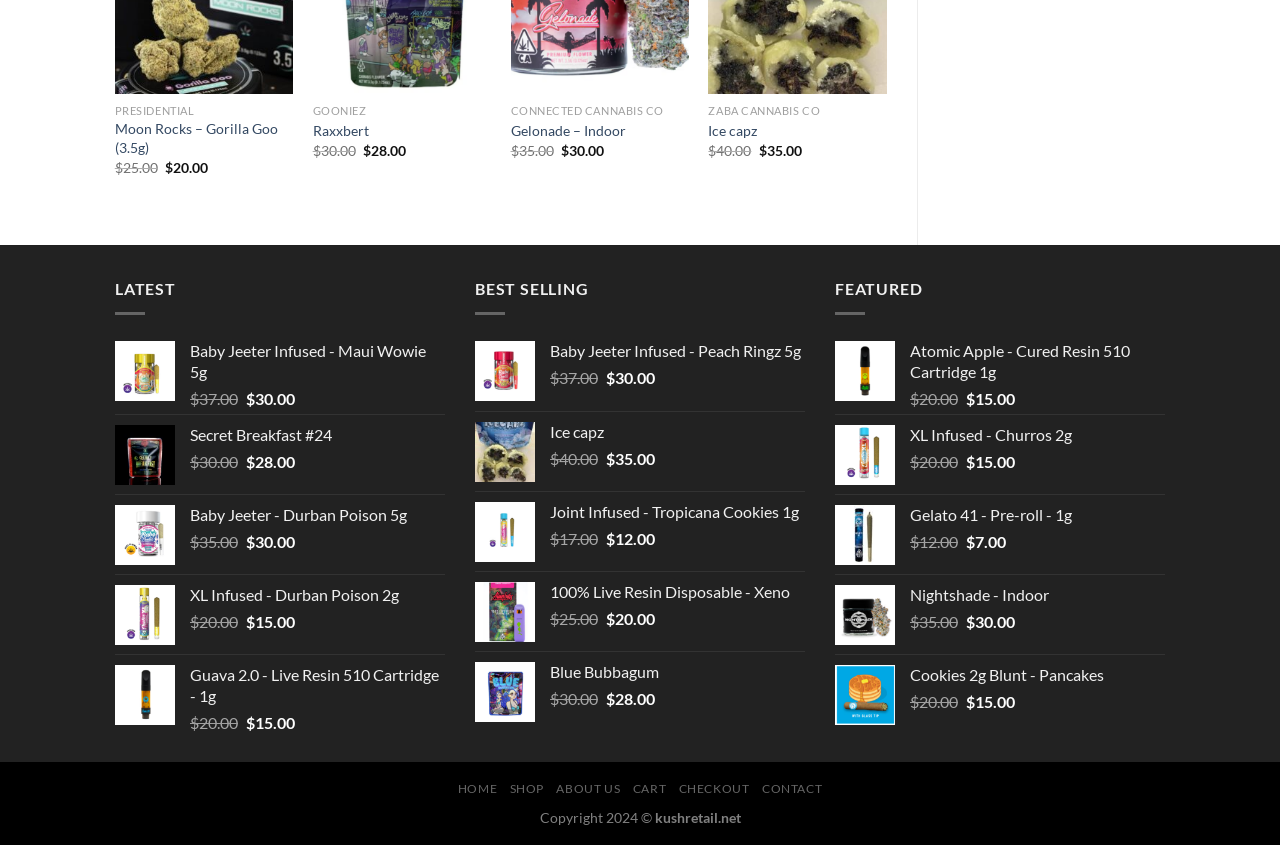Could you locate the bounding box coordinates for the section that should be clicked to accomplish this task: "Buy Baby Jeeter Mauiwowie Baby Jeeter Infused - Maui Wowie 5g".

[0.148, 0.404, 0.348, 0.453]